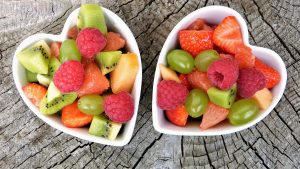Please answer the following question using a single word or phrase: 
What is the material of the backdrop?

Rustic wooden